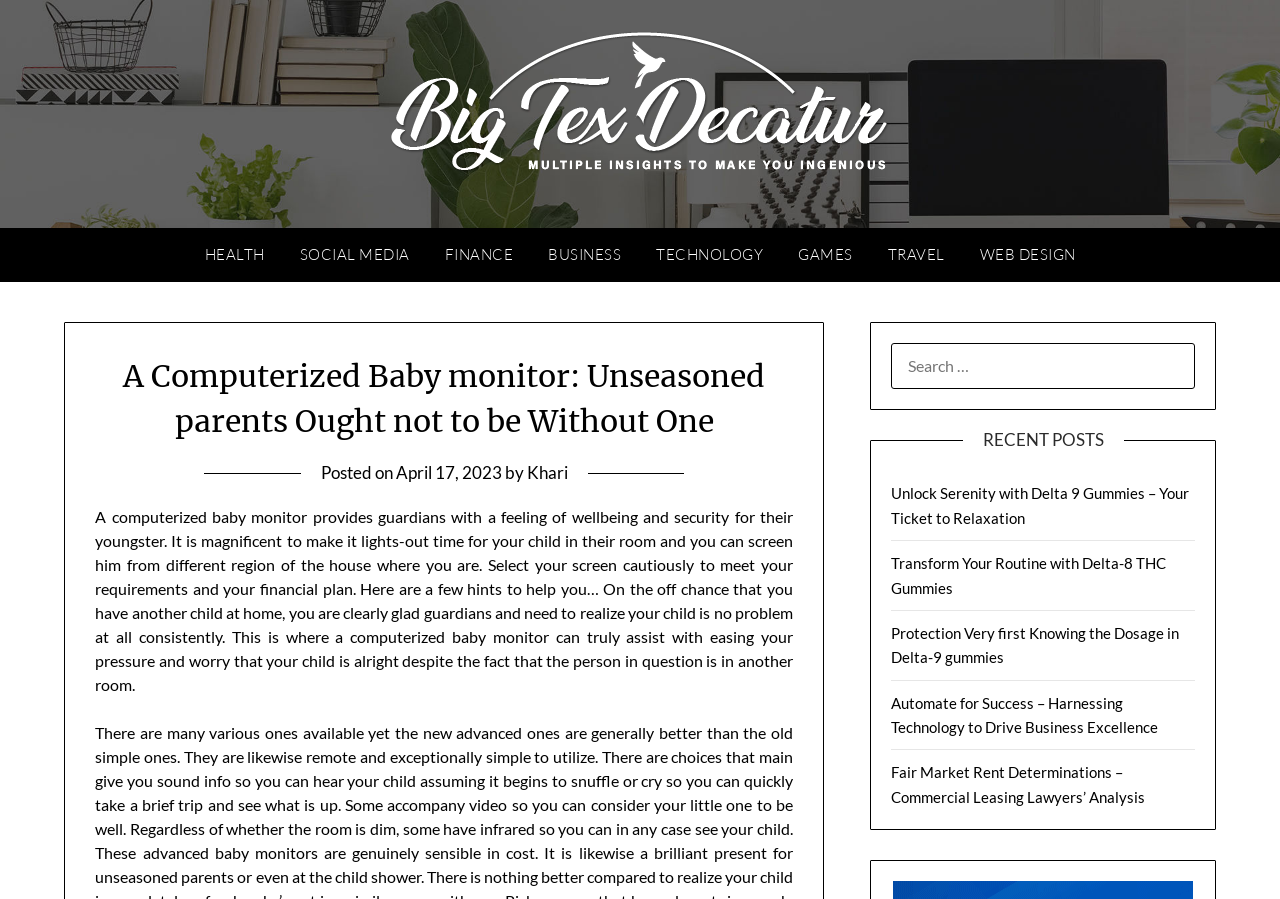Using the information shown in the image, answer the question with as much detail as possible: What is the date of the main article?

The date of the main article is mentioned as 'April 17, 2023', which is linked and appears below the heading 'A Computerized Baby monitor: Unseasoned parents Ought not to be Without One'.